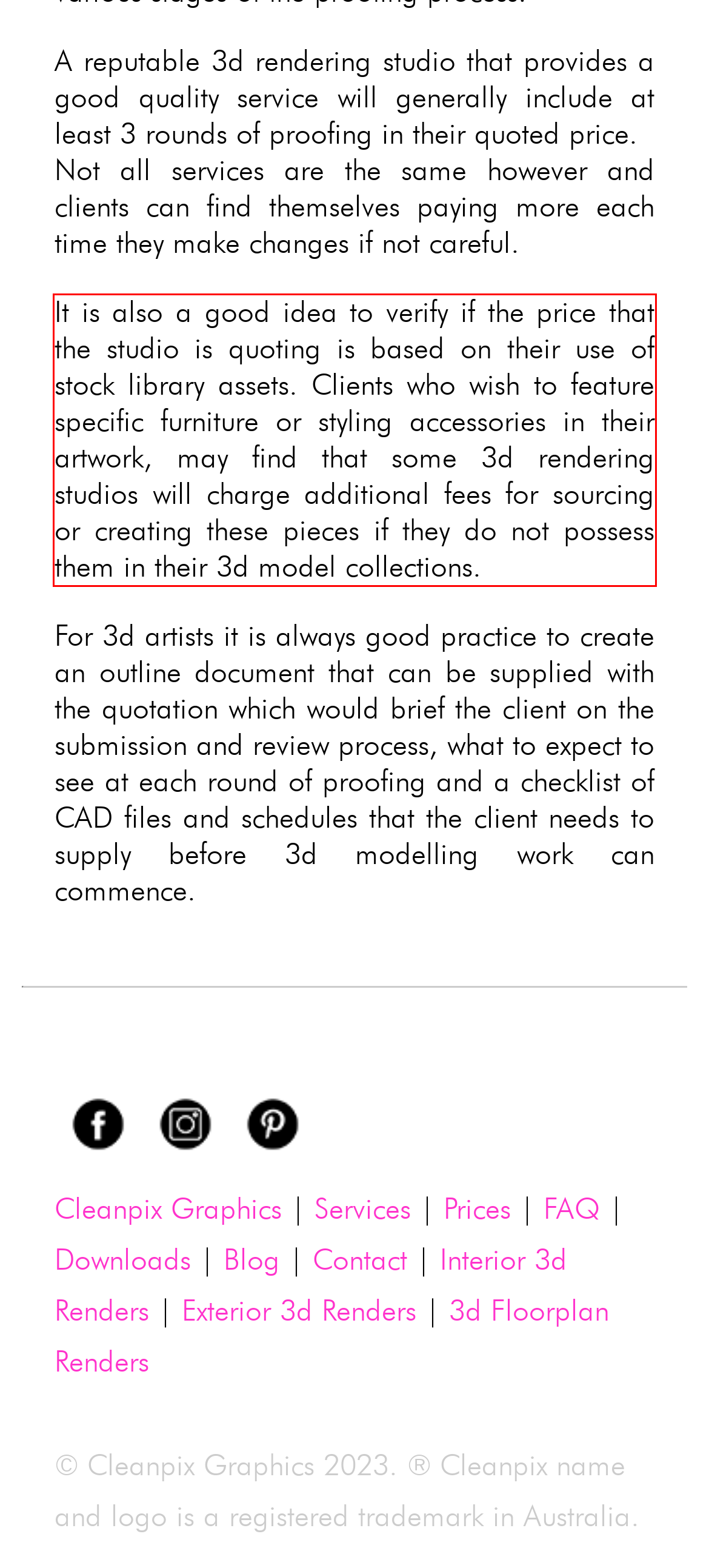You are given a screenshot of a webpage with a UI element highlighted by a red bounding box. Please perform OCR on the text content within this red bounding box.

It is also a good idea to verify if the price that the studio is quoting is based on their use of stock library assets. Clients who wish to feature specific furniture or styling accessories in their artwork, may find that some 3d rendering studios will charge additional fees for sourcing or creating these pieces if they do not possess them in their 3d model collections.